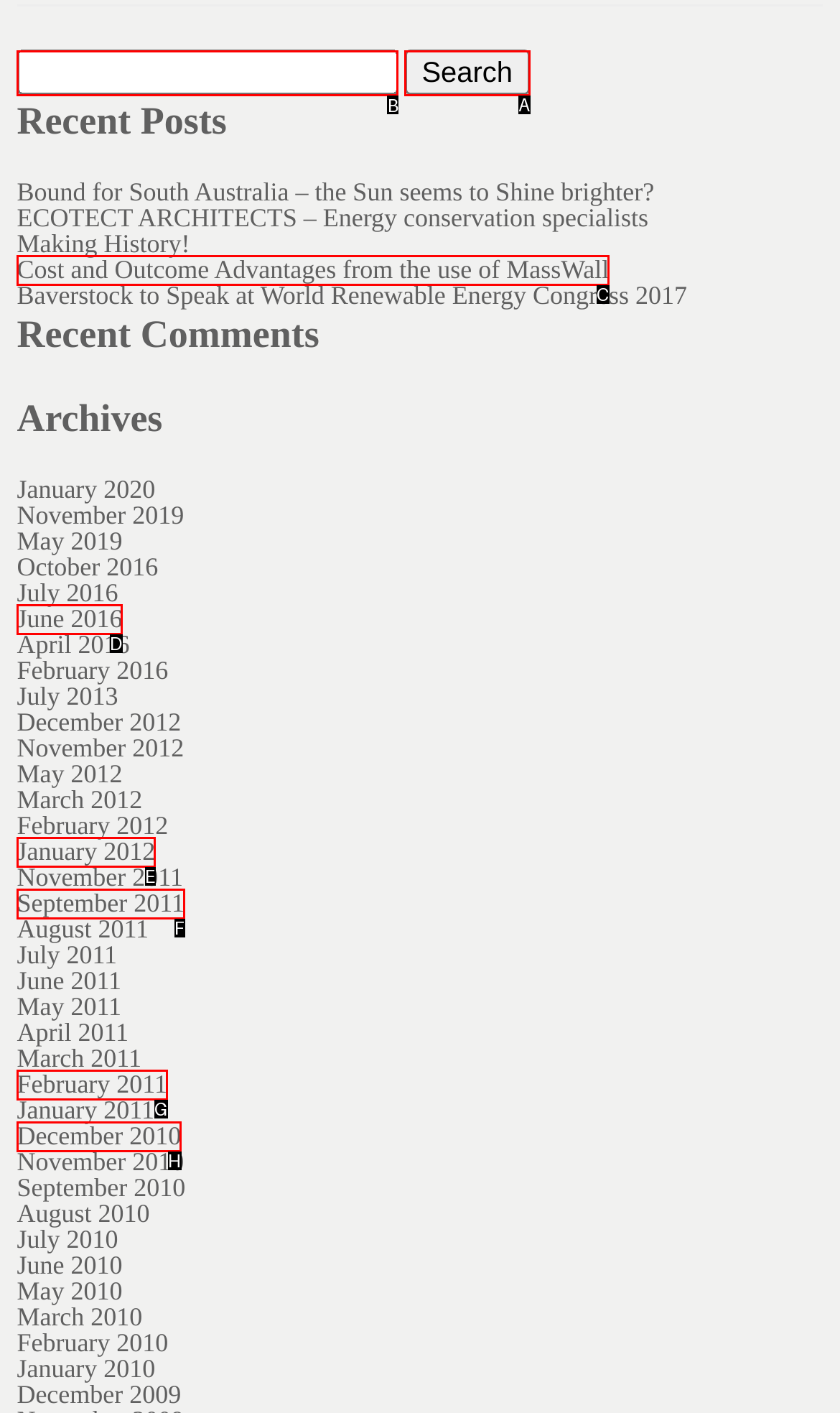Out of the given choices, which letter corresponds to the UI element required to Search for something? Answer with the letter.

B